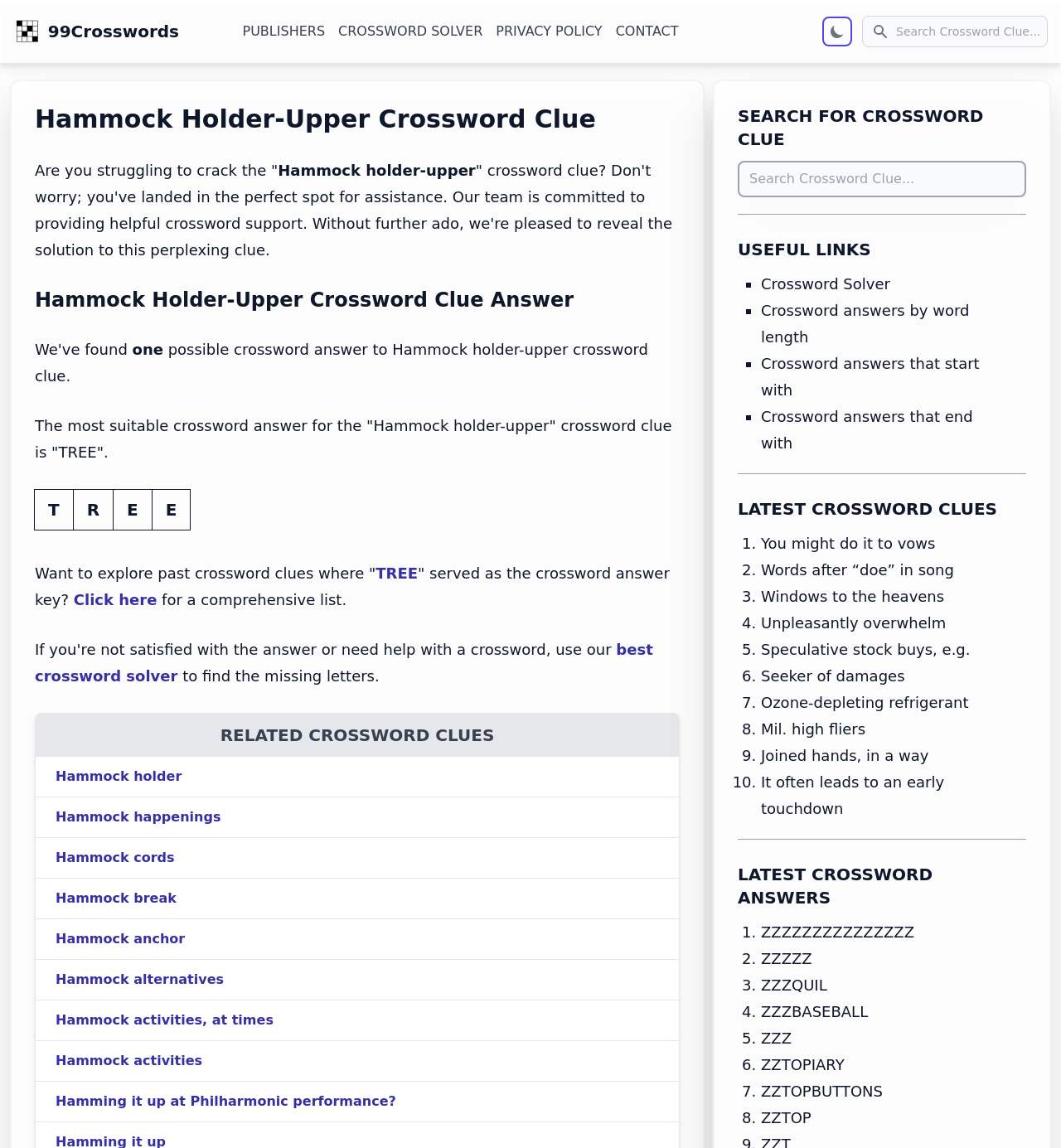Generate the text content of the main headline of the webpage.

Hammock Holder-Upper Crossword Clue